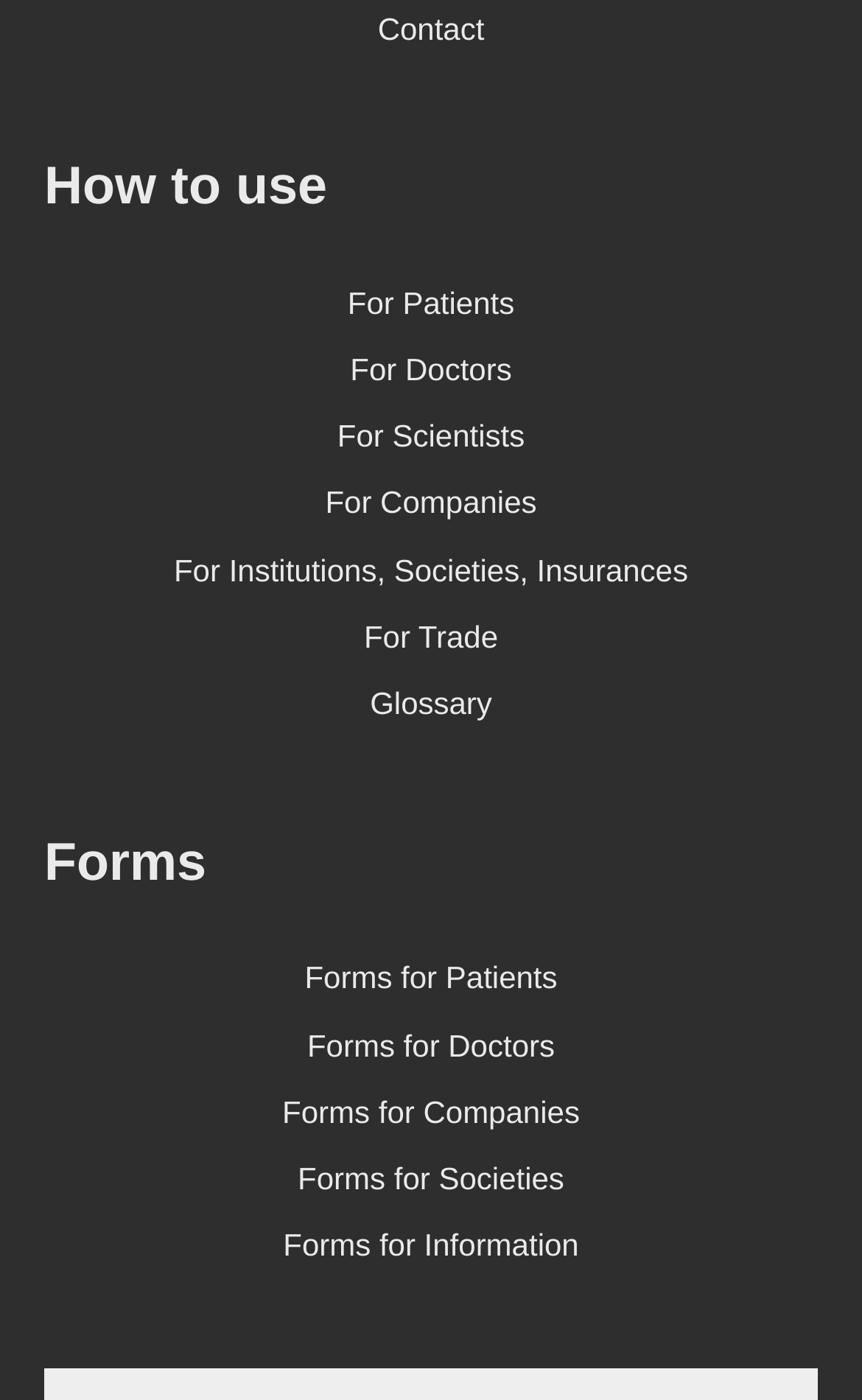Reply to the question with a single word or phrase:
How many categories are there for patients?

1